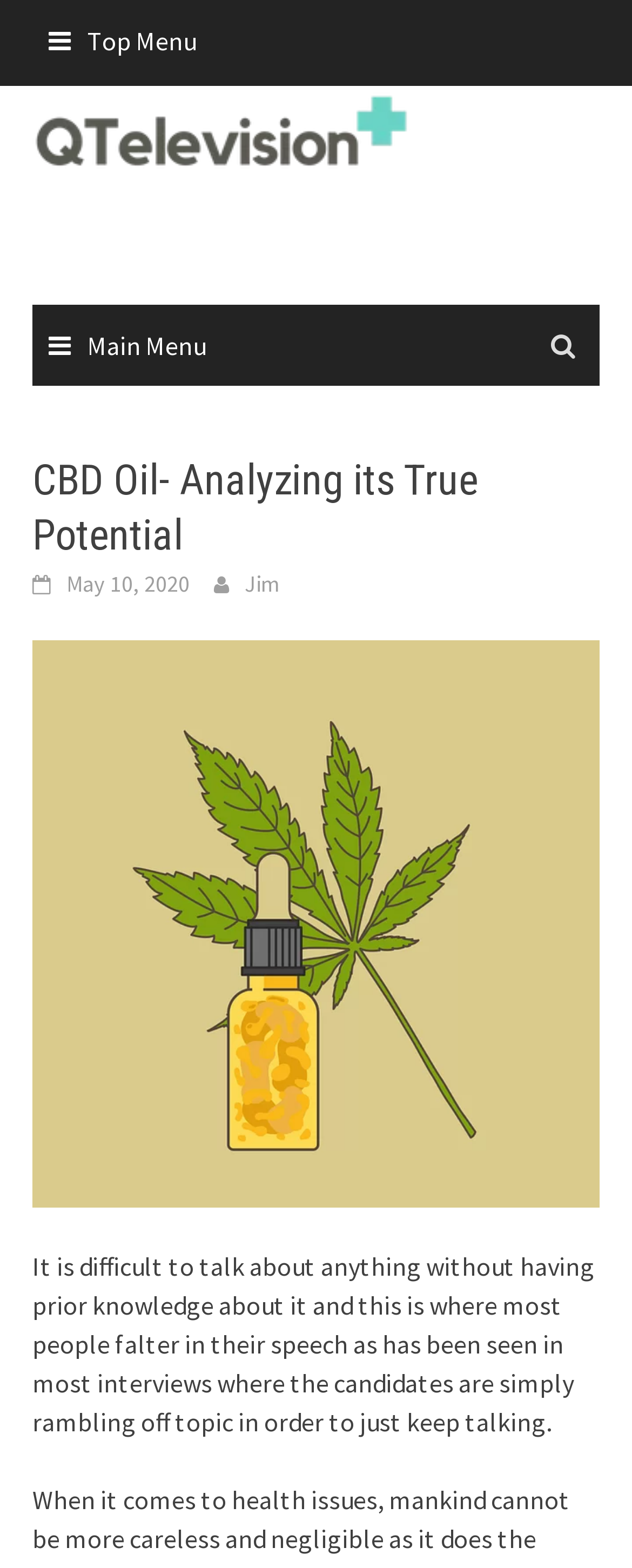Based on the image, please respond to the question with as much detail as possible:
What is the main idea of the first paragraph?

I found a StaticText element with a long text that mentions the importance of prior knowledge in speaking about a topic, which suggests that the main idea of the first paragraph is the importance of prior knowledge.